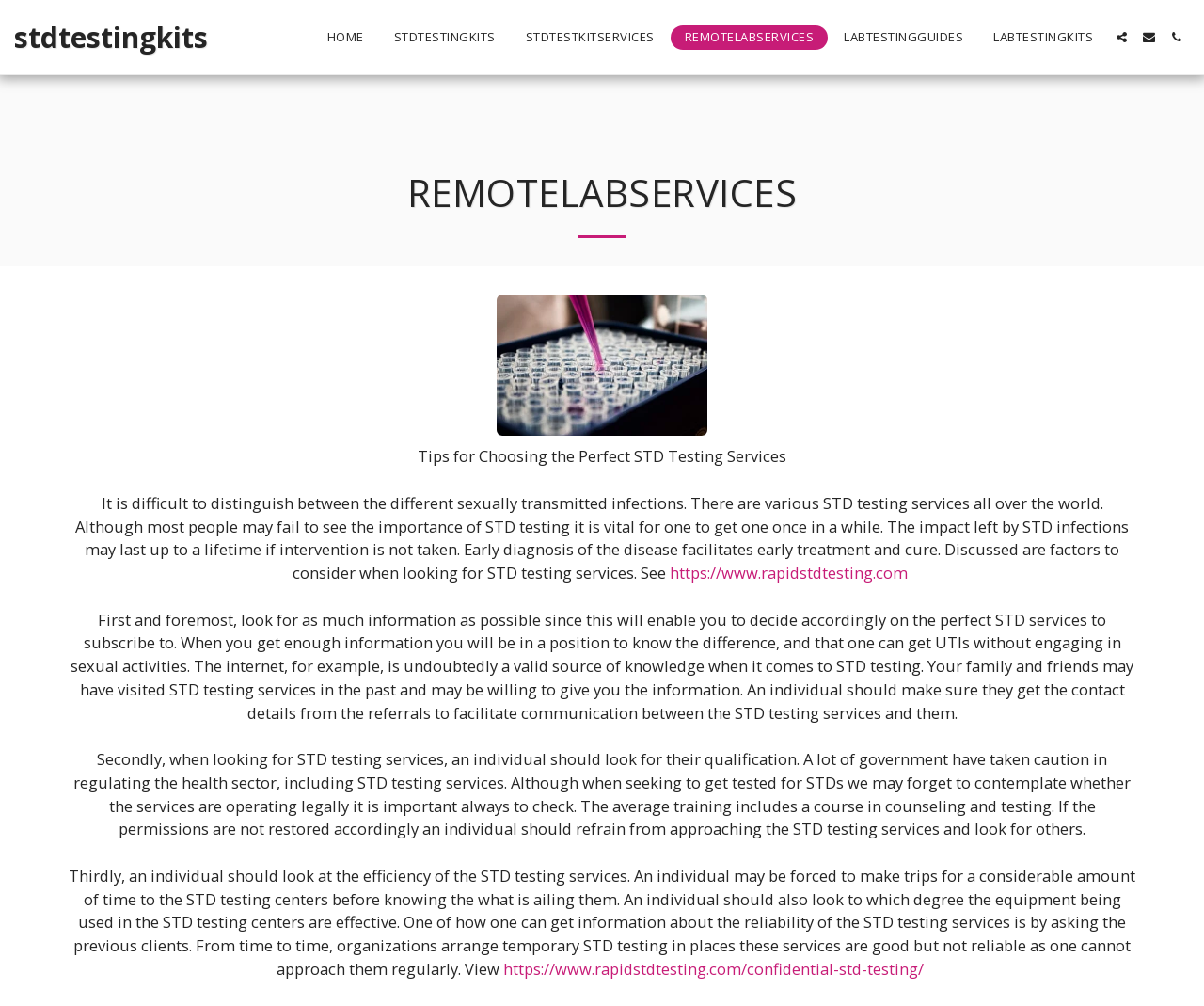Can you find the bounding box coordinates for the element to click on to achieve the instruction: "Click STDTESTINGKITS"?

[0.315, 0.025, 0.423, 0.049]